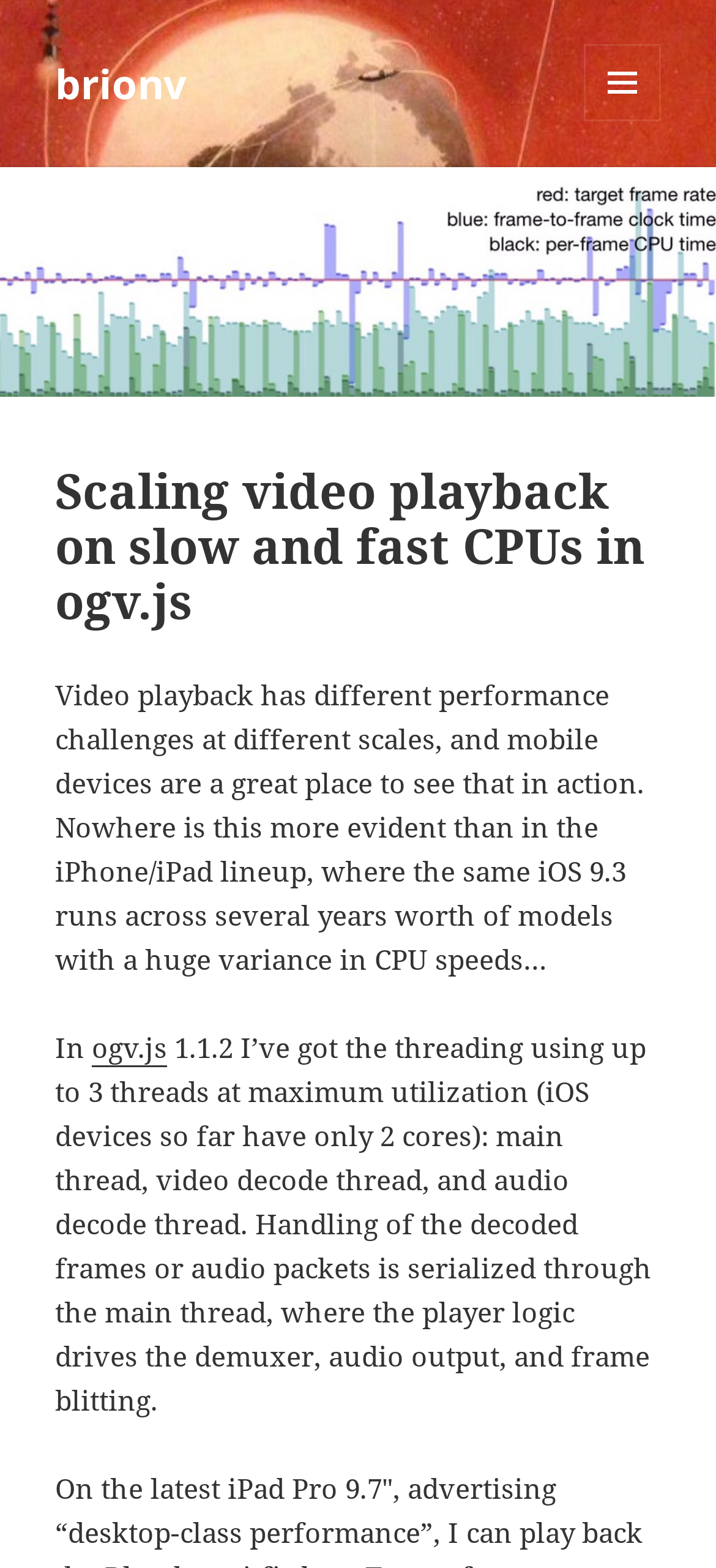Provide a short answer to the following question with just one word or phrase: What is the author's name?

brionv